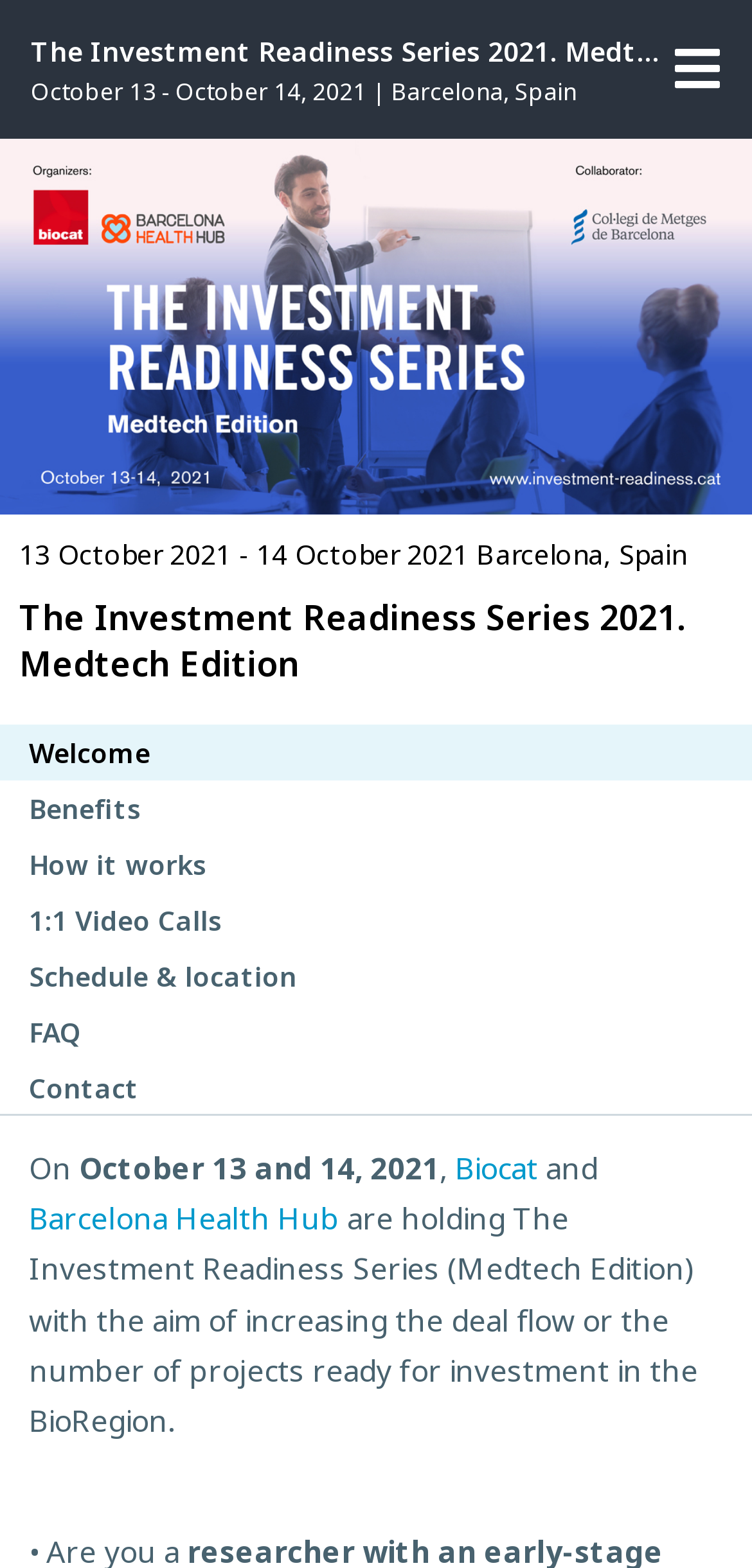Please identify the bounding box coordinates of the element on the webpage that should be clicked to follow this instruction: "Contact us". The bounding box coordinates should be given as four float numbers between 0 and 1, formatted as [left, top, right, bottom].

[0.0, 0.676, 1.0, 0.712]